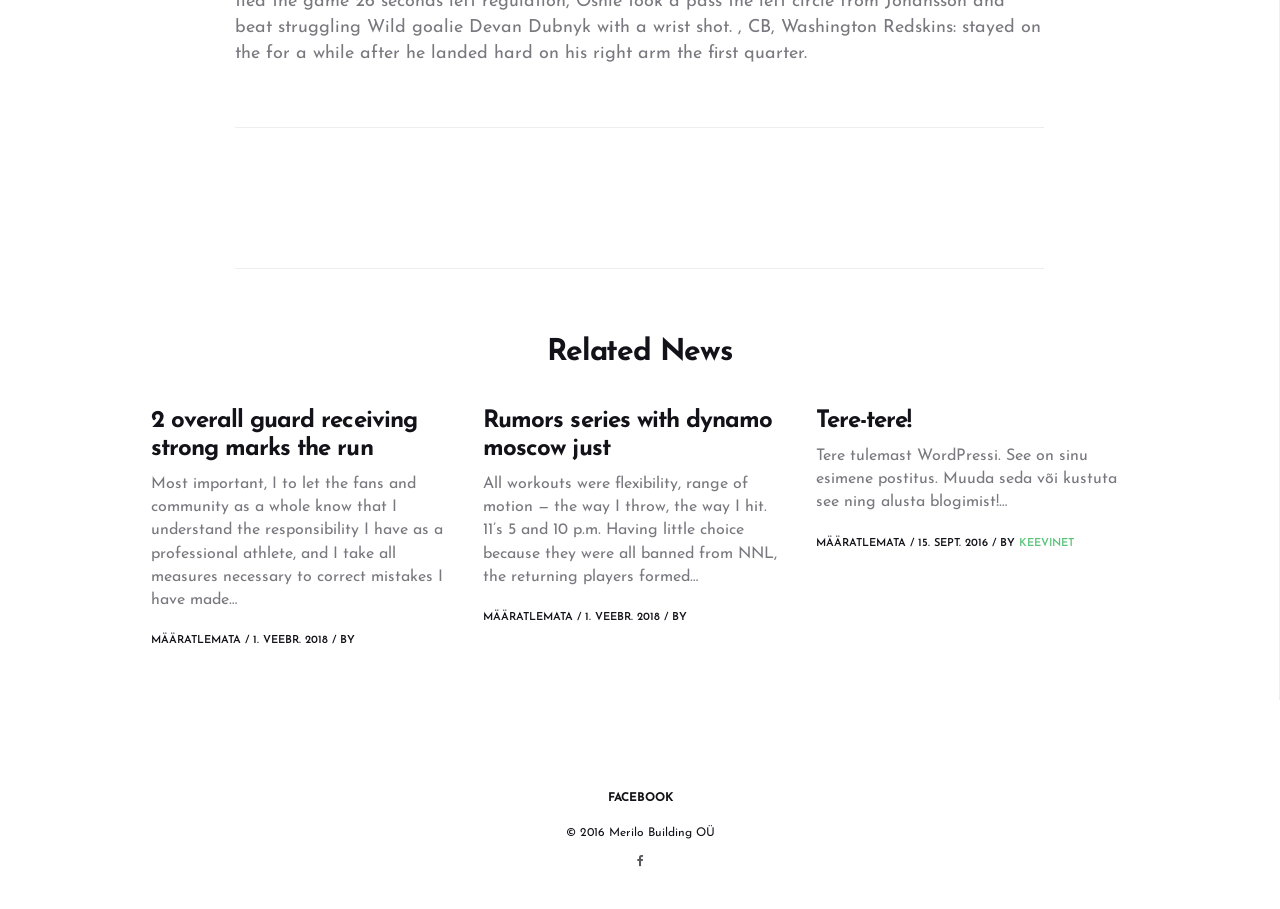Can you pinpoint the bounding box coordinates for the clickable element required for this instruction: "Read the article 'Rumors series with dynamo moscow just'"? The coordinates should be four float numbers between 0 and 1, i.e., [left, top, right, bottom].

[0.378, 0.45, 0.603, 0.507]